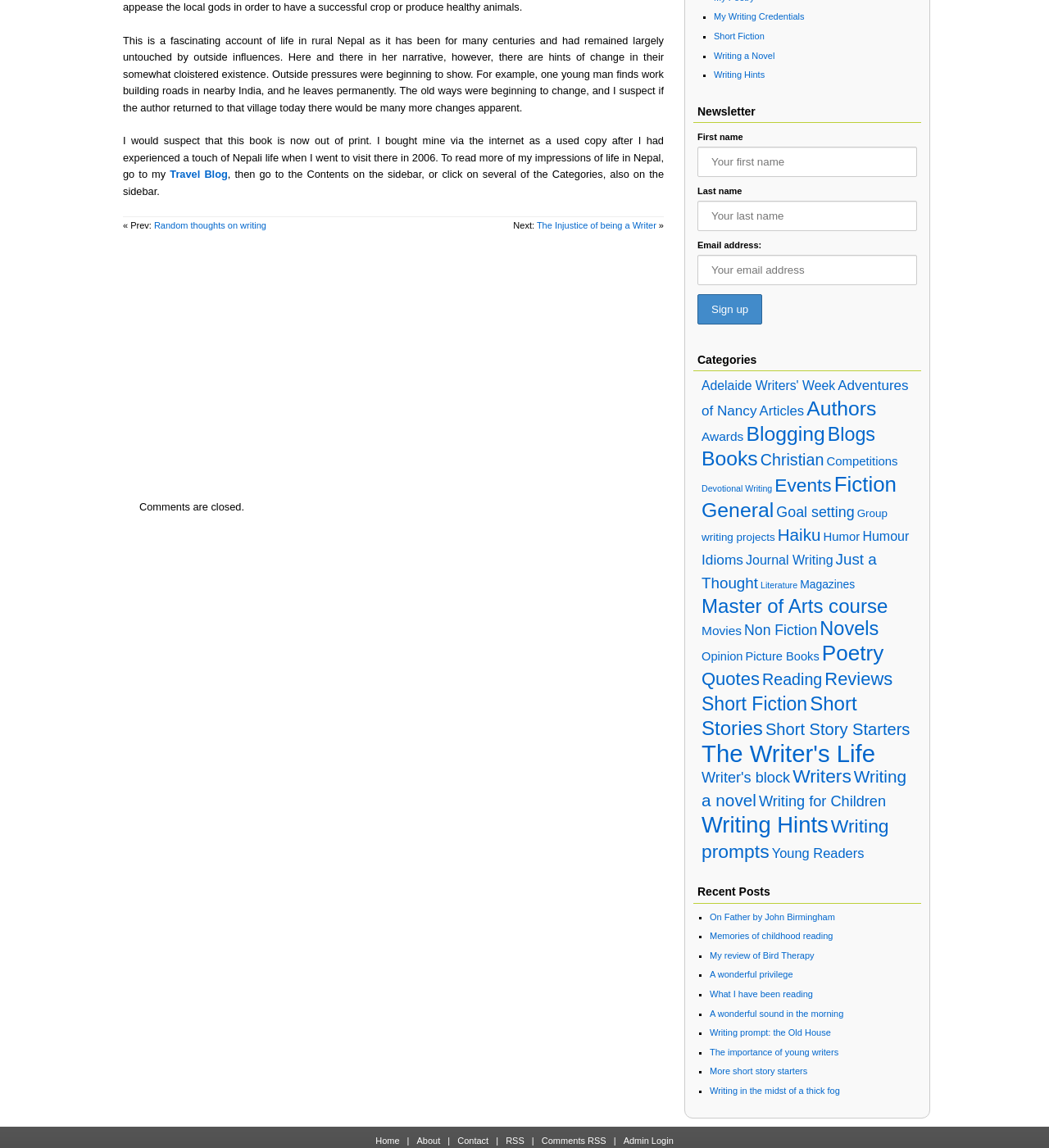Predict the bounding box of the UI element based on this description: "Master of Arts course".

[0.669, 0.518, 0.846, 0.538]